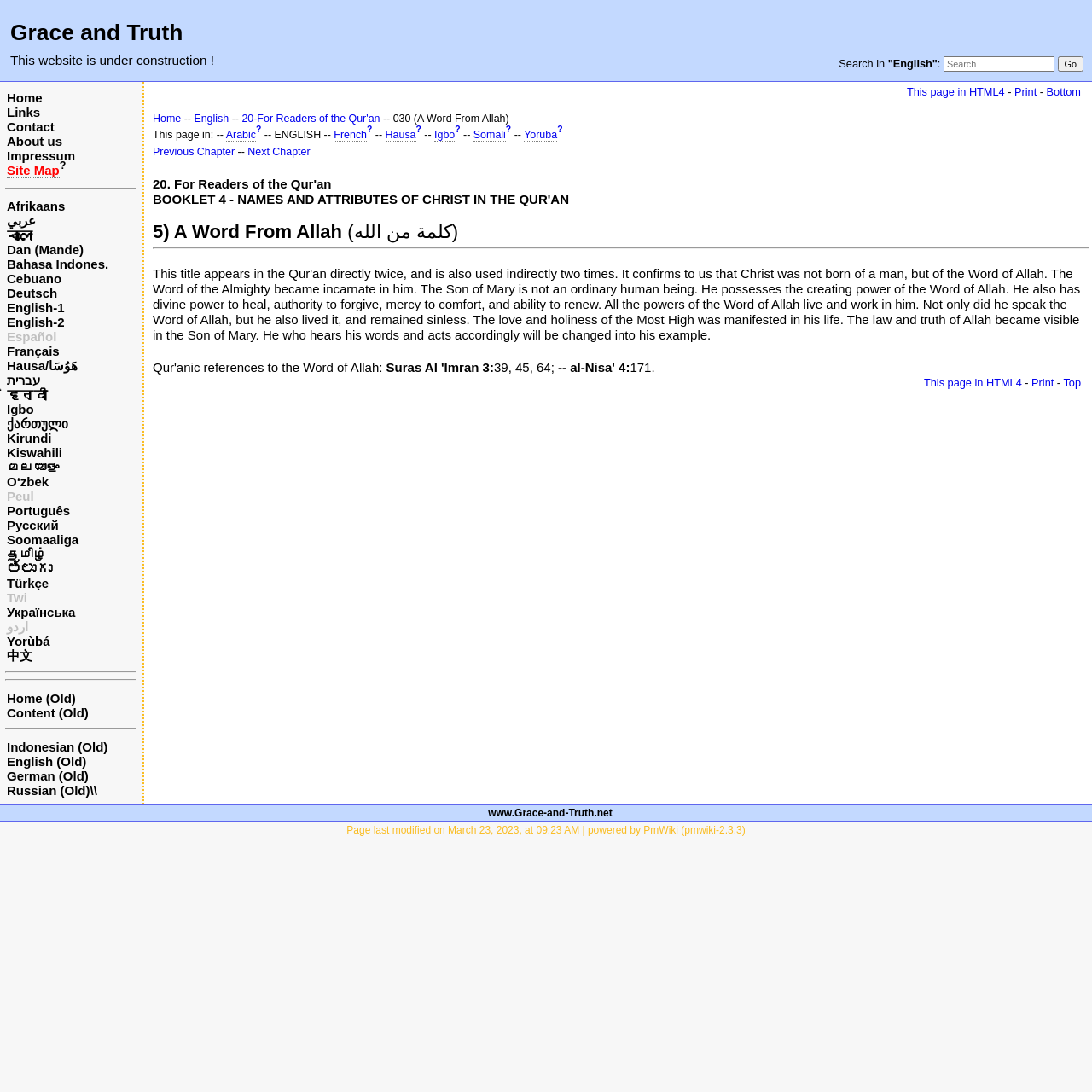Please identify the bounding box coordinates of the element's region that needs to be clicked to fulfill the following instruction: "Go to Home page". The bounding box coordinates should consist of four float numbers between 0 and 1, i.e., [left, top, right, bottom].

[0.006, 0.083, 0.039, 0.096]